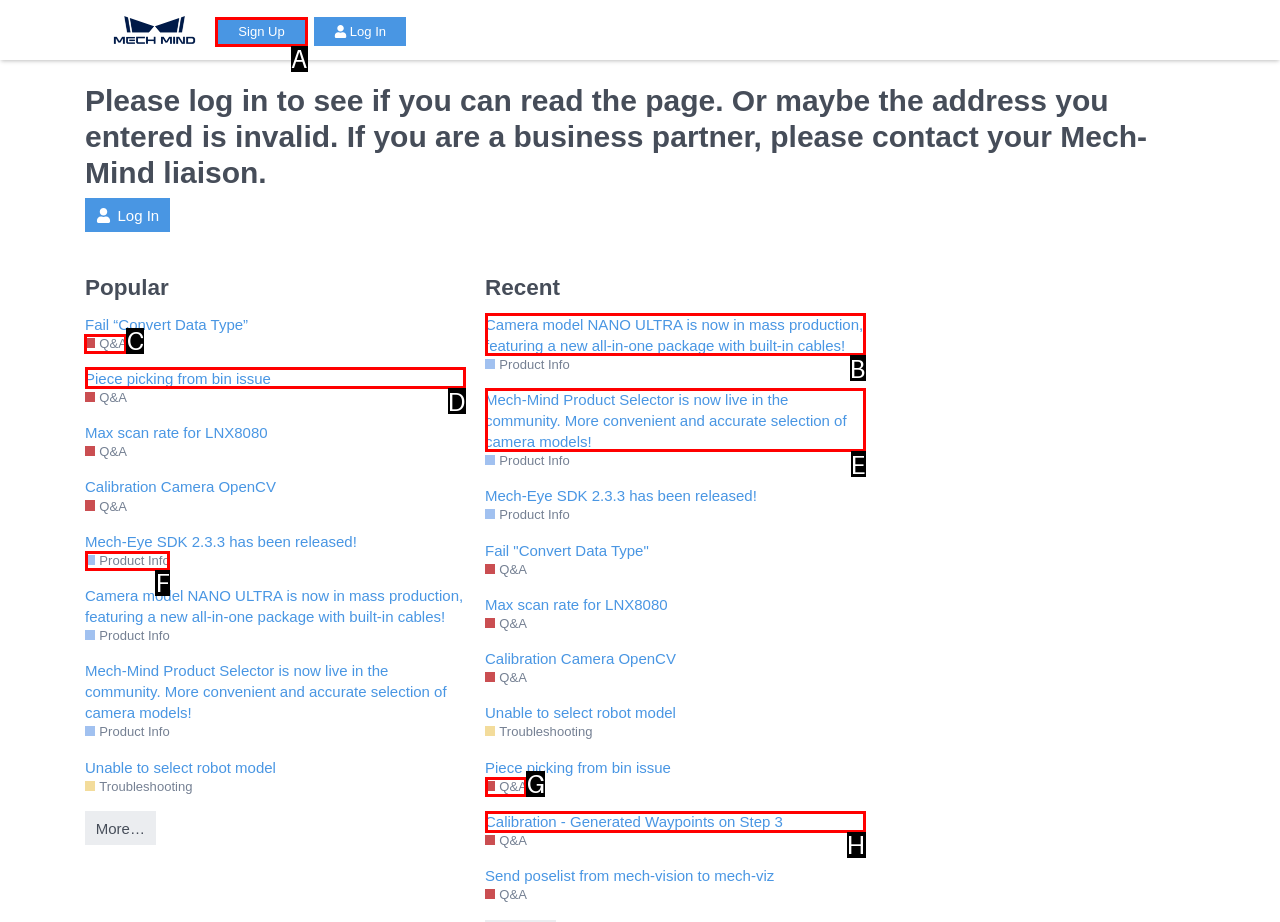Select the correct option from the given choices to perform this task: Click on the 'Q&A' link. Provide the letter of that option.

C